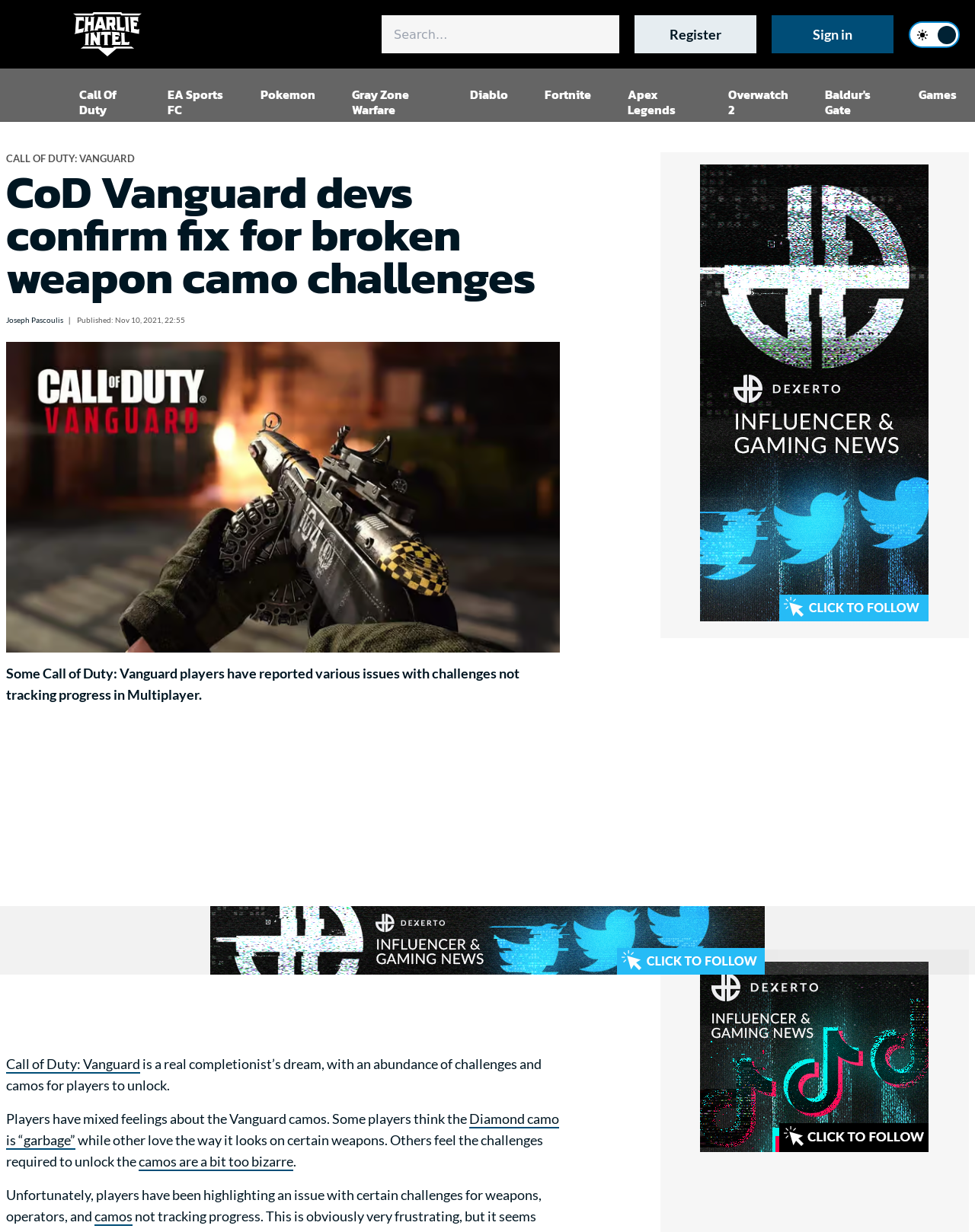Please indicate the bounding box coordinates for the clickable area to complete the following task: "Compare broadband plans". The coordinates should be specified as four float numbers between 0 and 1, i.e., [left, top, right, bottom].

None